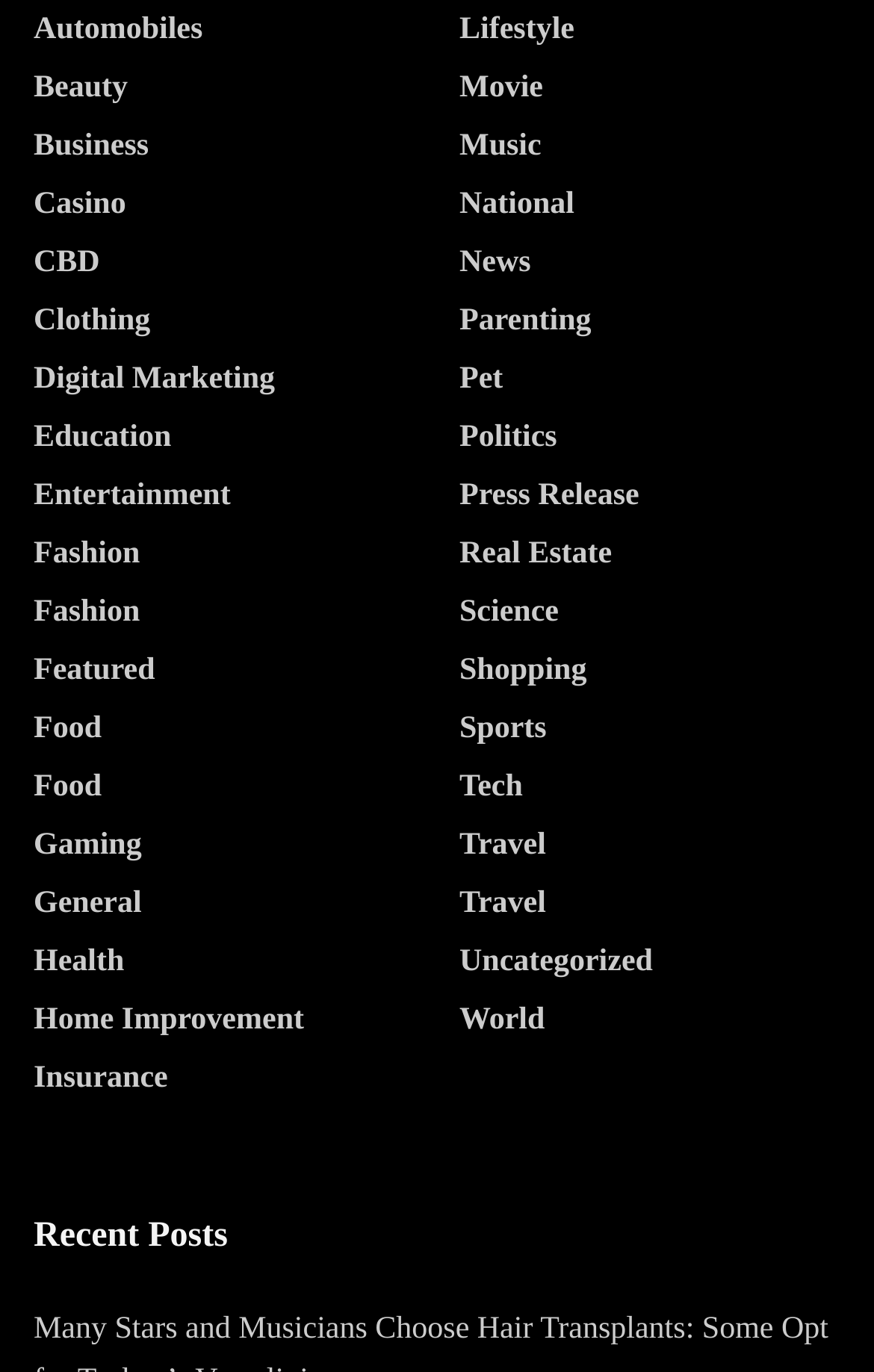Locate the bounding box coordinates of the clickable part needed for the task: "Click on Automobiles".

[0.038, 0.01, 0.232, 0.036]